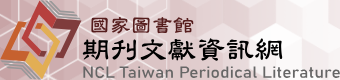What does the Chinese text '' translate to? Based on the image, give a response in one word or a short phrase.

Journal Literature Network